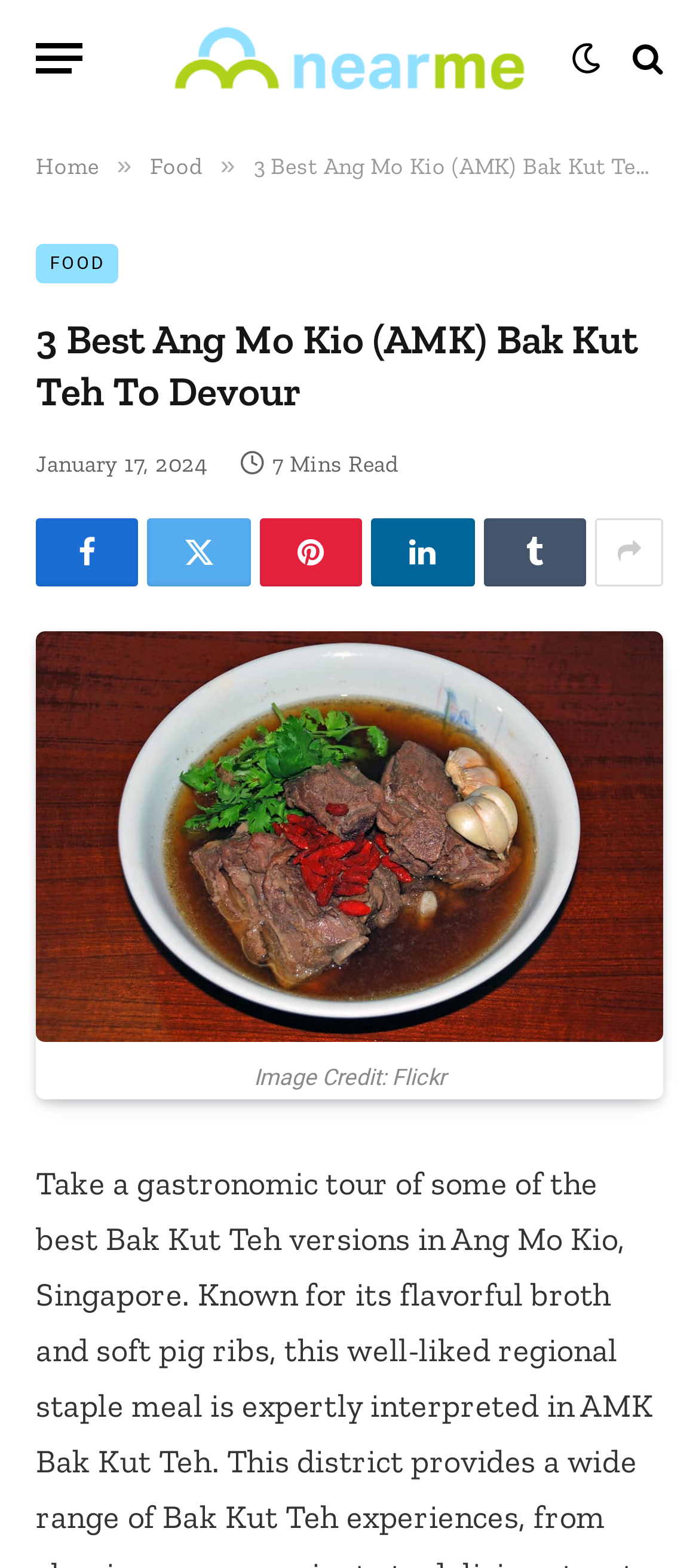What is the topic of the article?
Based on the image, give a concise answer in the form of a single word or short phrase.

Bak Kut Teh